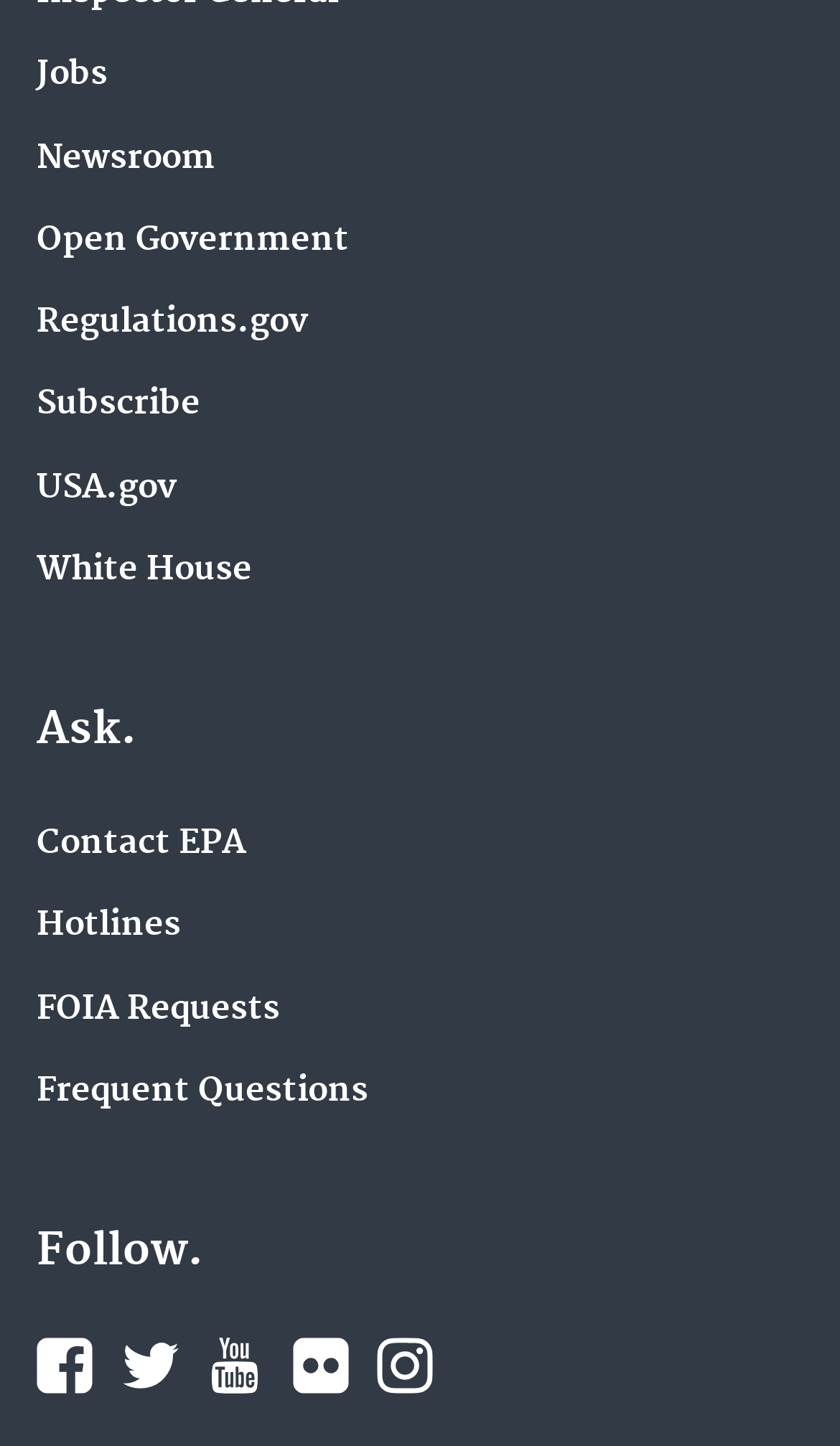Determine the bounding box coordinates for the region that must be clicked to execute the following instruction: "Click on Jobs".

[0.044, 0.039, 0.128, 0.066]